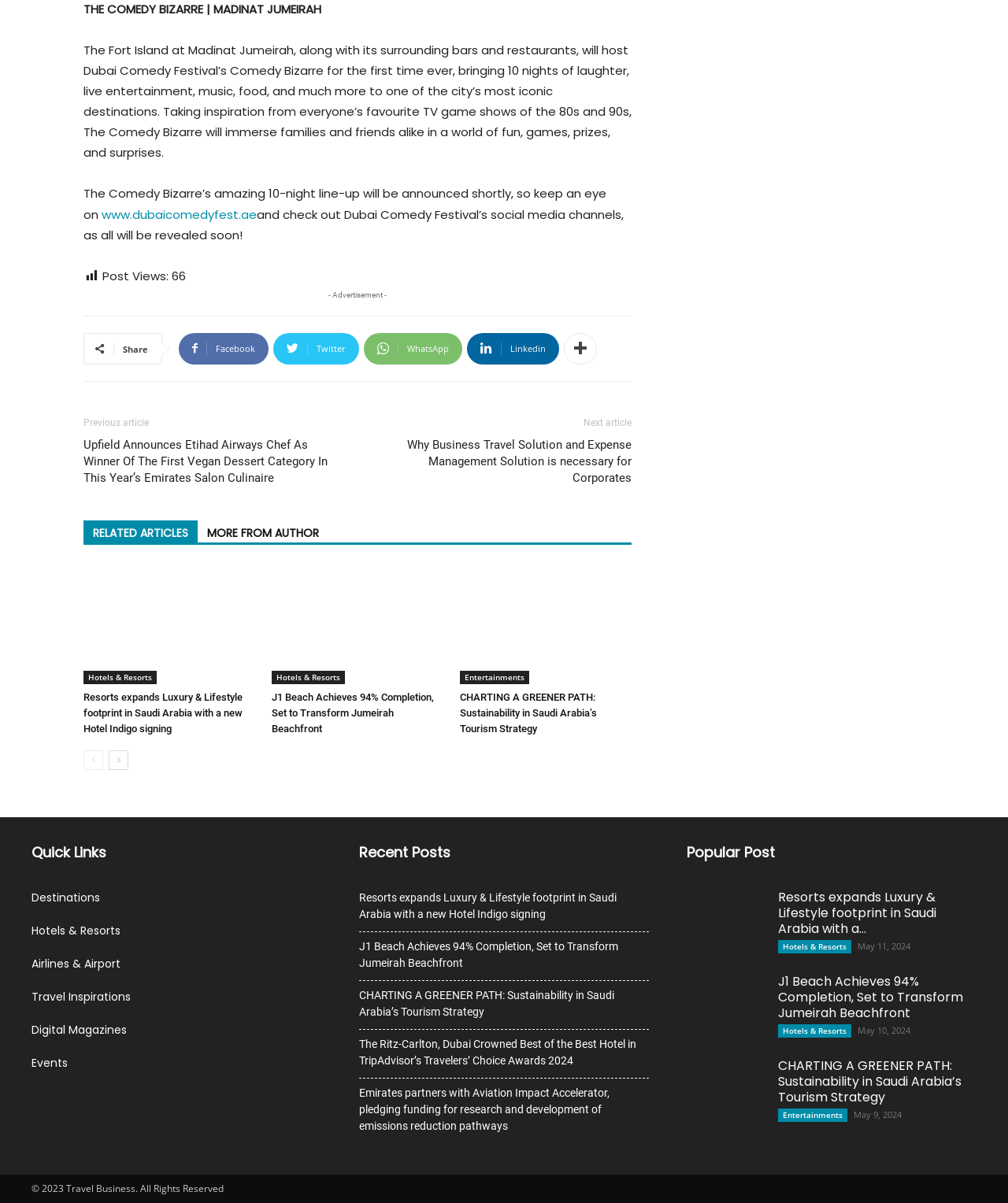Determine the bounding box coordinates of the clickable region to carry out the instruction: "View the 'RELATED ARTICLES MORE FROM AUTHOR' section".

[0.083, 0.432, 0.627, 0.453]